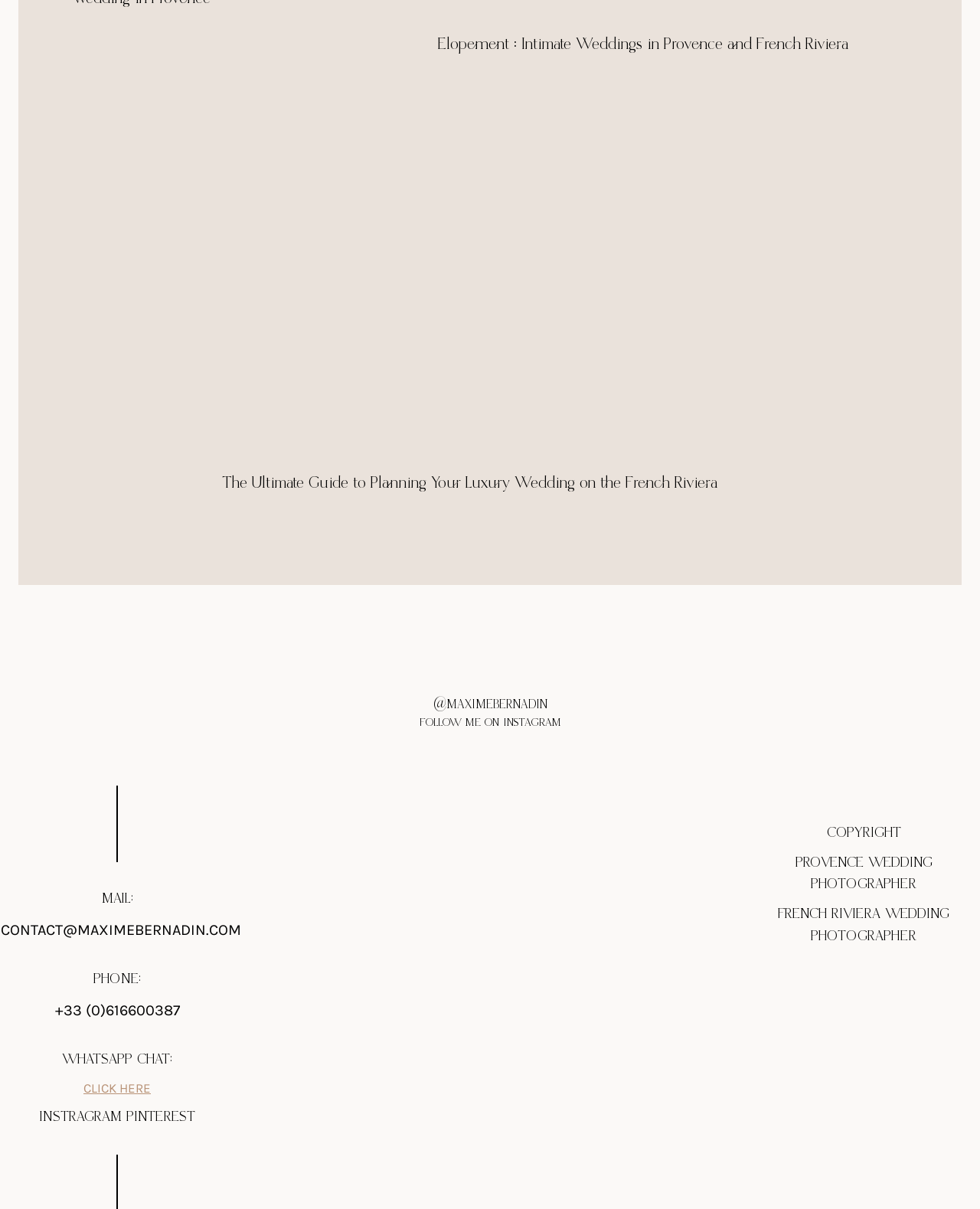Who is the photographer behind this webpage? Based on the screenshot, please respond with a single word or phrase.

Maxime Bernadin